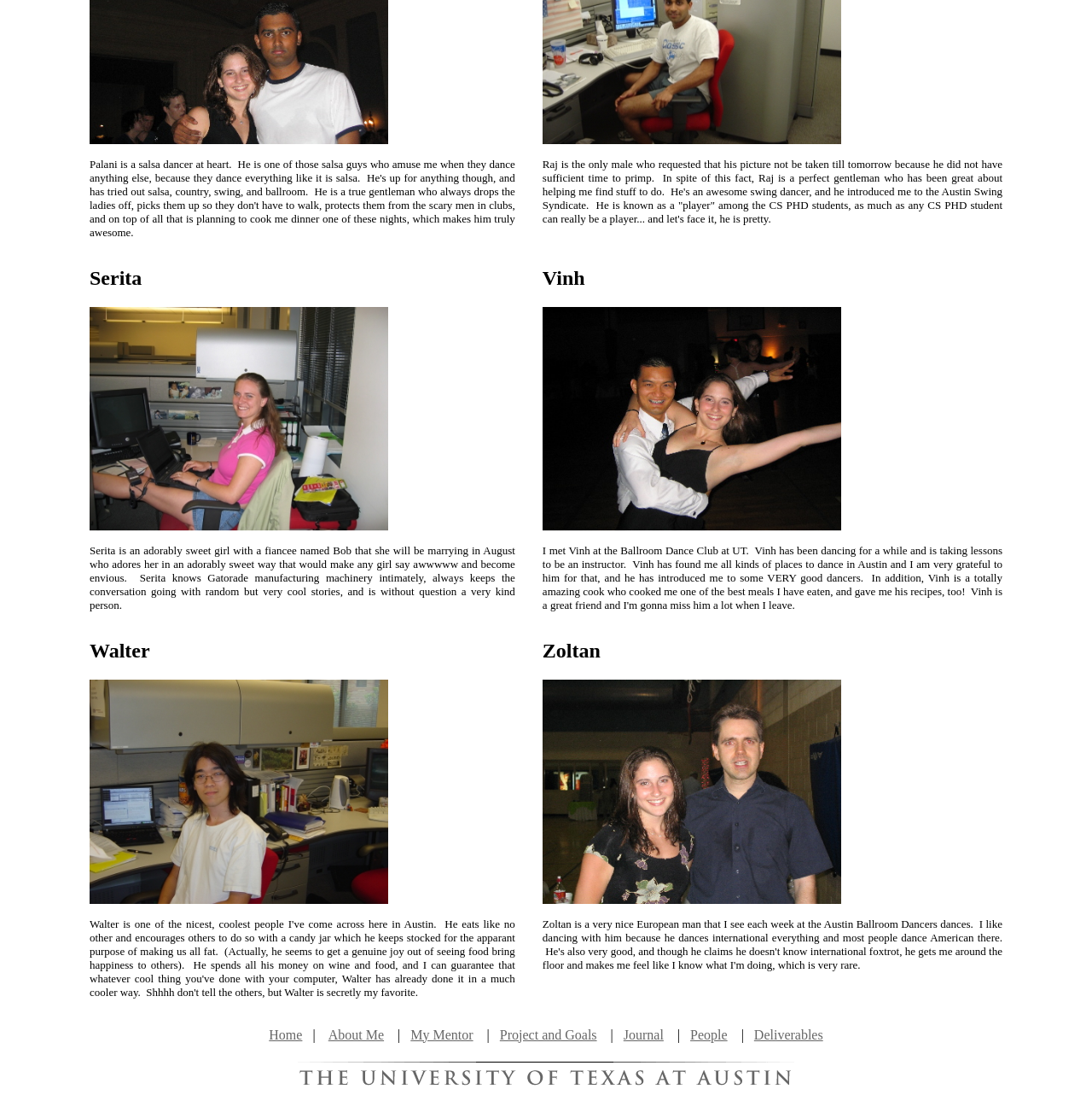What is Walter's hobby?
Refer to the image and provide a detailed answer to the question.

The text describes Walter as someone who eats like no other and encourages others to do so with a candy jar. It also mentions that he spends all his money on wine and food. This suggests that Walter enjoys food and wine and has a passion for them.